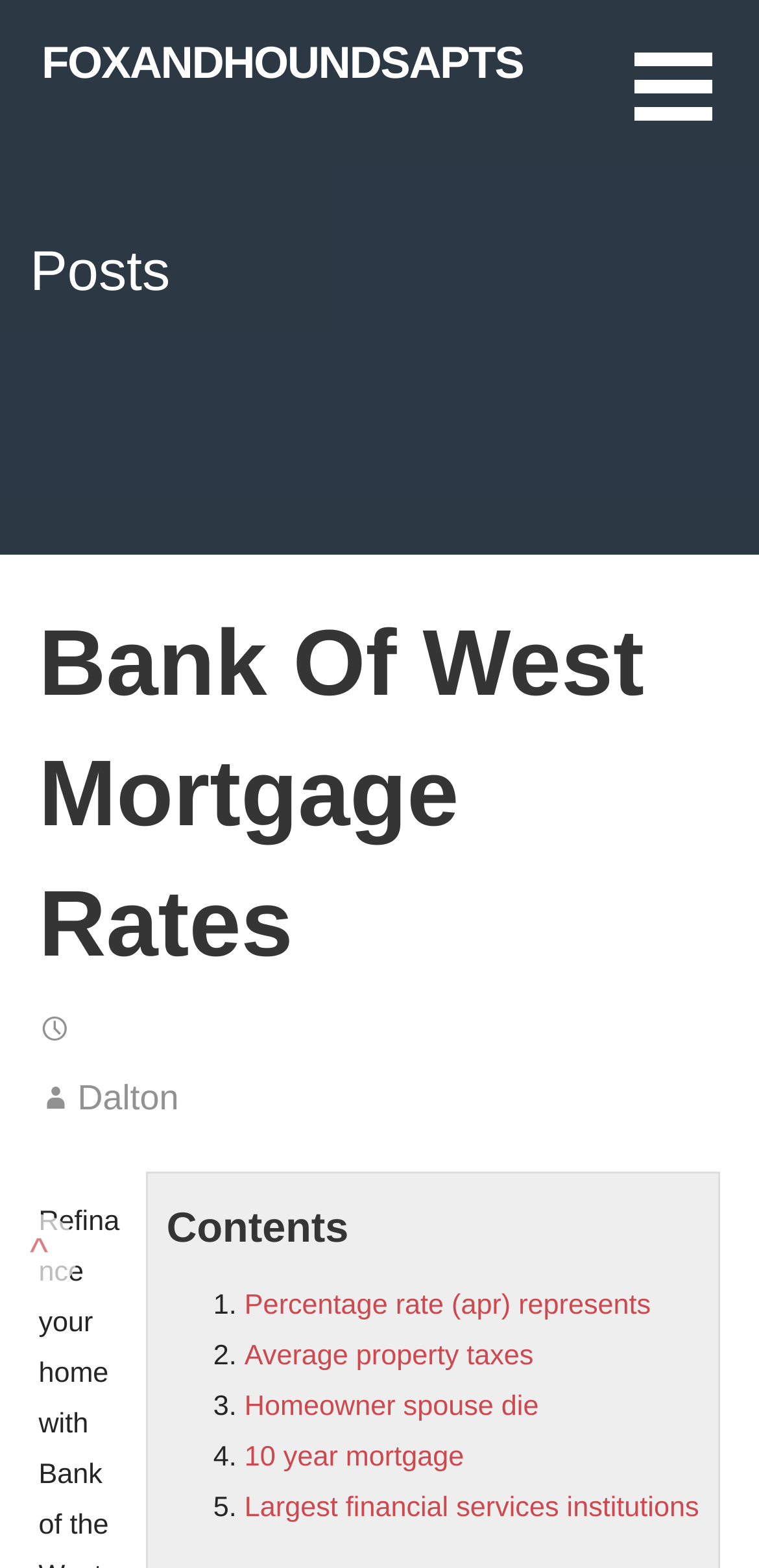Is there a link to Dalton in the posts section?
Answer the question using a single word or phrase, according to the image.

Yes